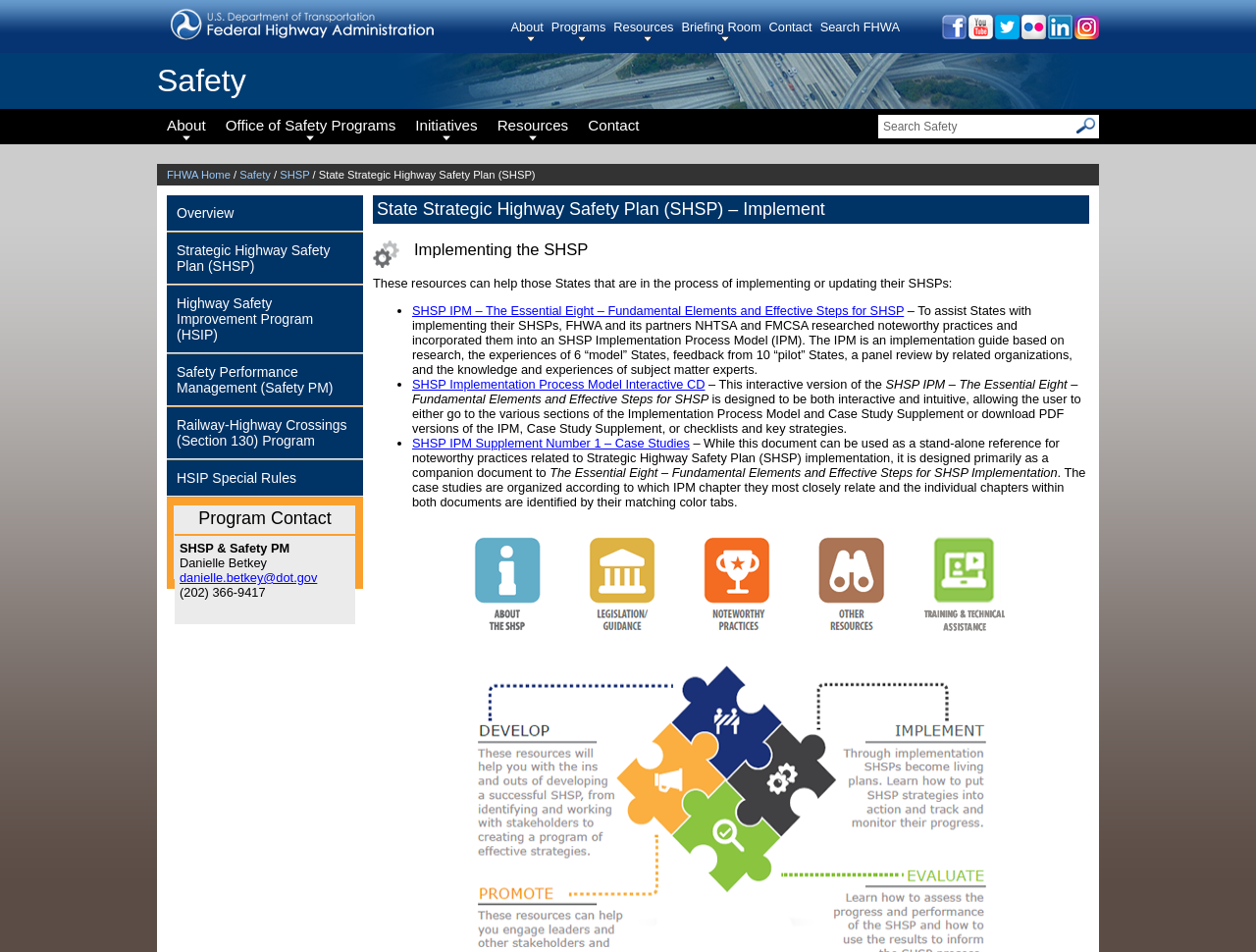Please identify the bounding box coordinates of the area I need to click to accomplish the following instruction: "View SHSP Implementation Process Model".

[0.328, 0.319, 0.72, 0.334]